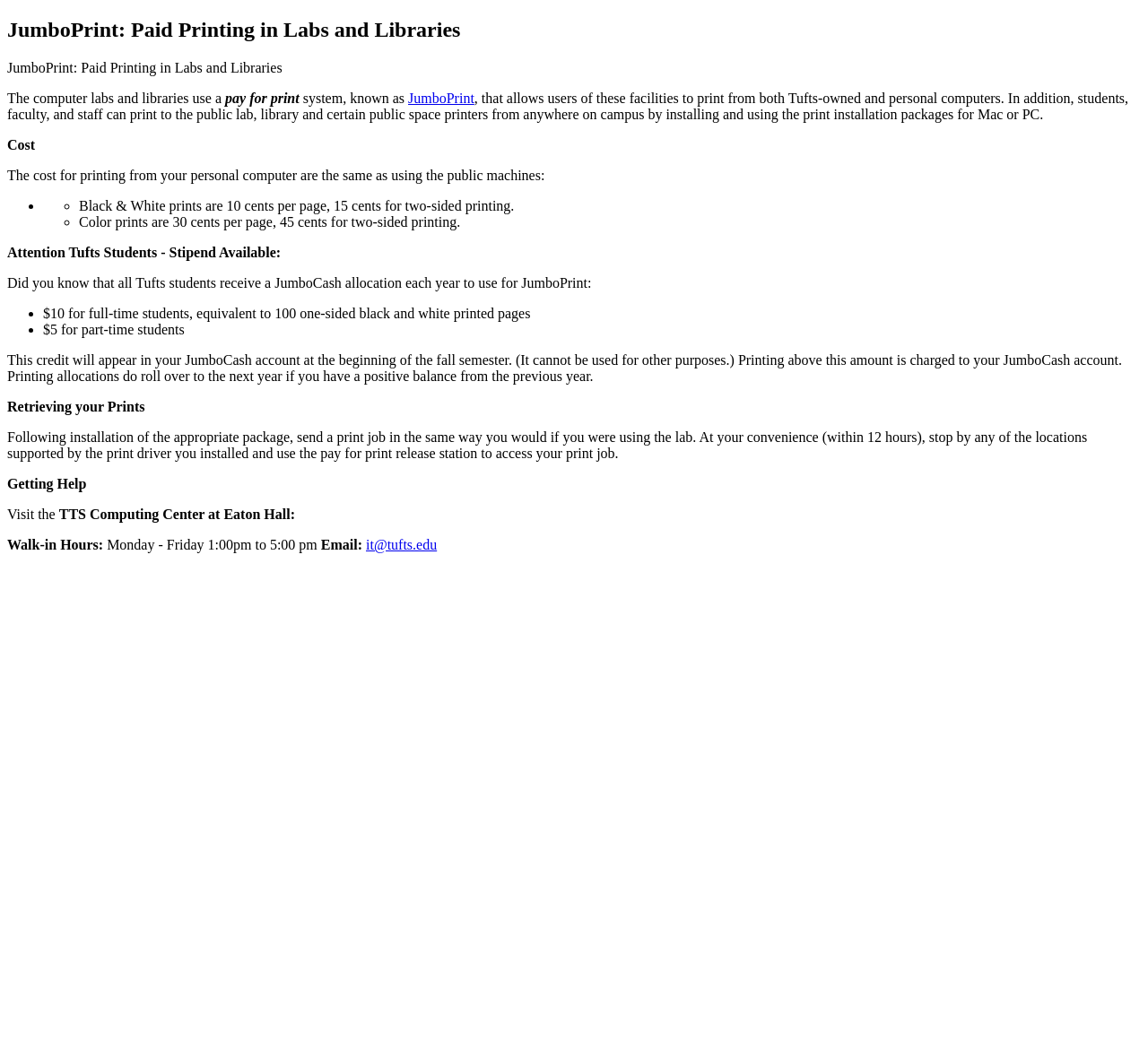Find and provide the bounding box coordinates for the UI element described here: "it@tufts.edu". The coordinates should be given as four float numbers between 0 and 1: [left, top, right, bottom].

[0.319, 0.516, 0.381, 0.531]